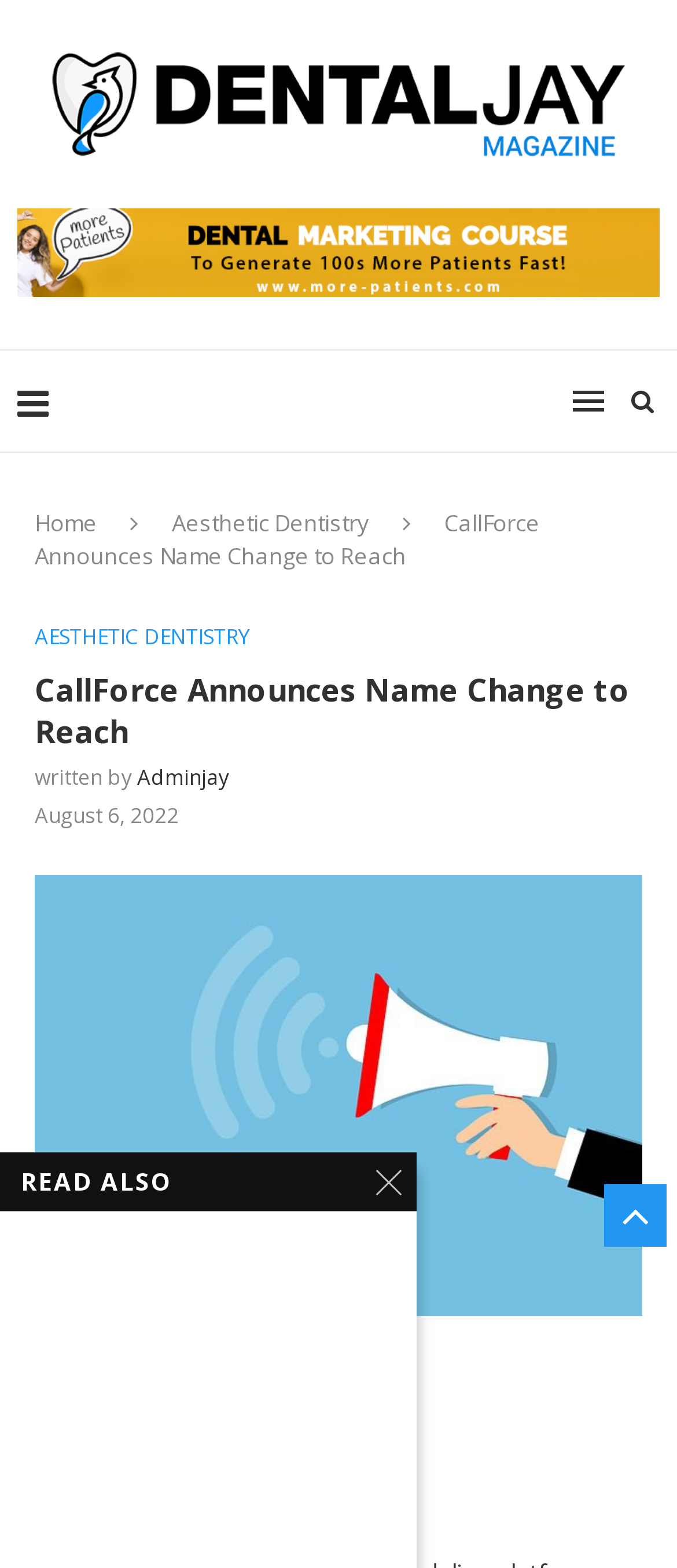Could you determine the bounding box coordinates of the clickable element to complete the instruction: "read Aesthetic Dentistry articles"? Provide the coordinates as four float numbers between 0 and 1, i.e., [left, top, right, bottom].

[0.254, 0.323, 0.546, 0.343]